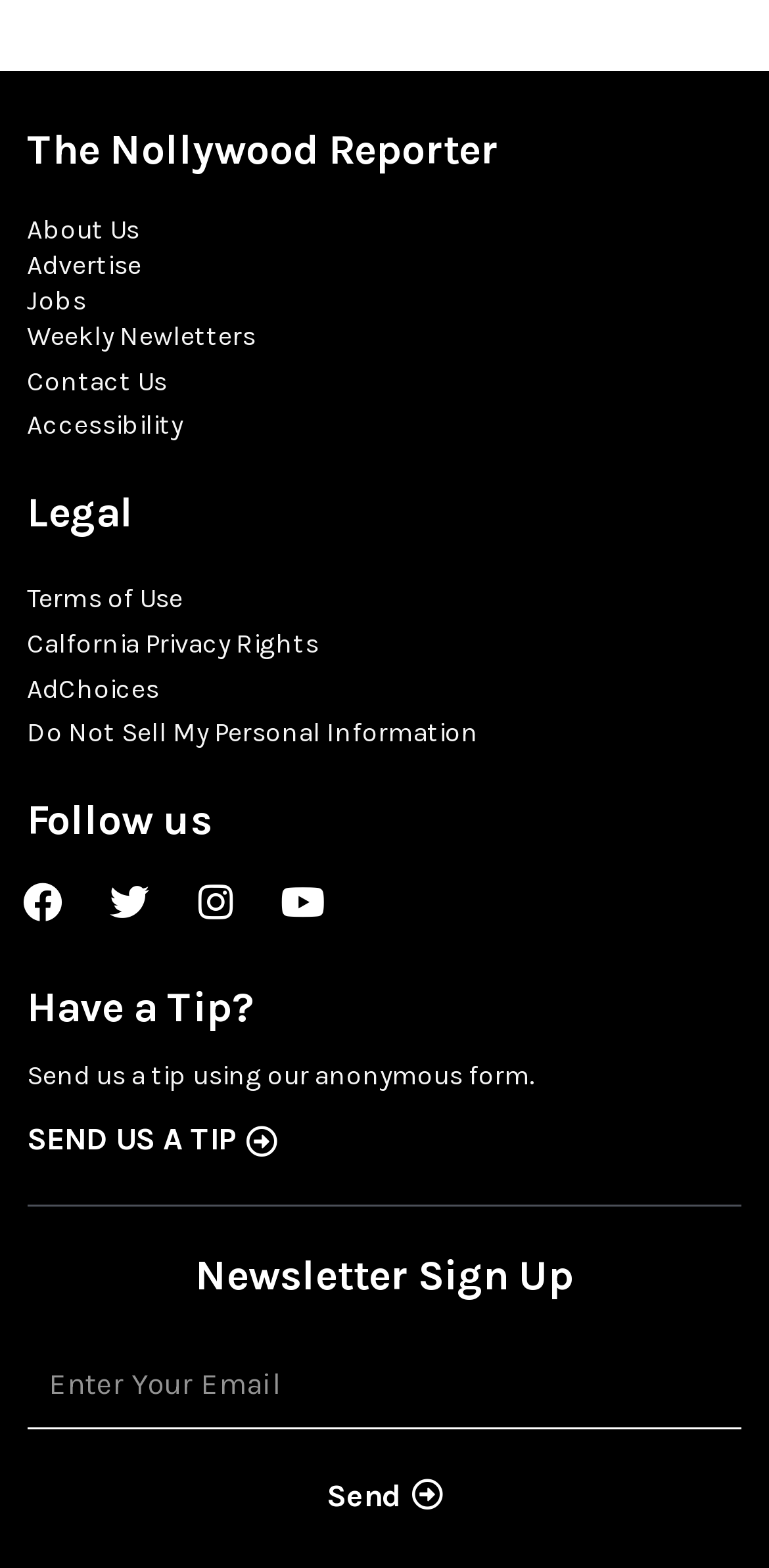Please give the bounding box coordinates of the area that should be clicked to fulfill the following instruction: "Enter email address". The coordinates should be in the format of four float numbers from 0 to 1, i.e., [left, top, right, bottom].

[0.035, 0.856, 0.965, 0.912]